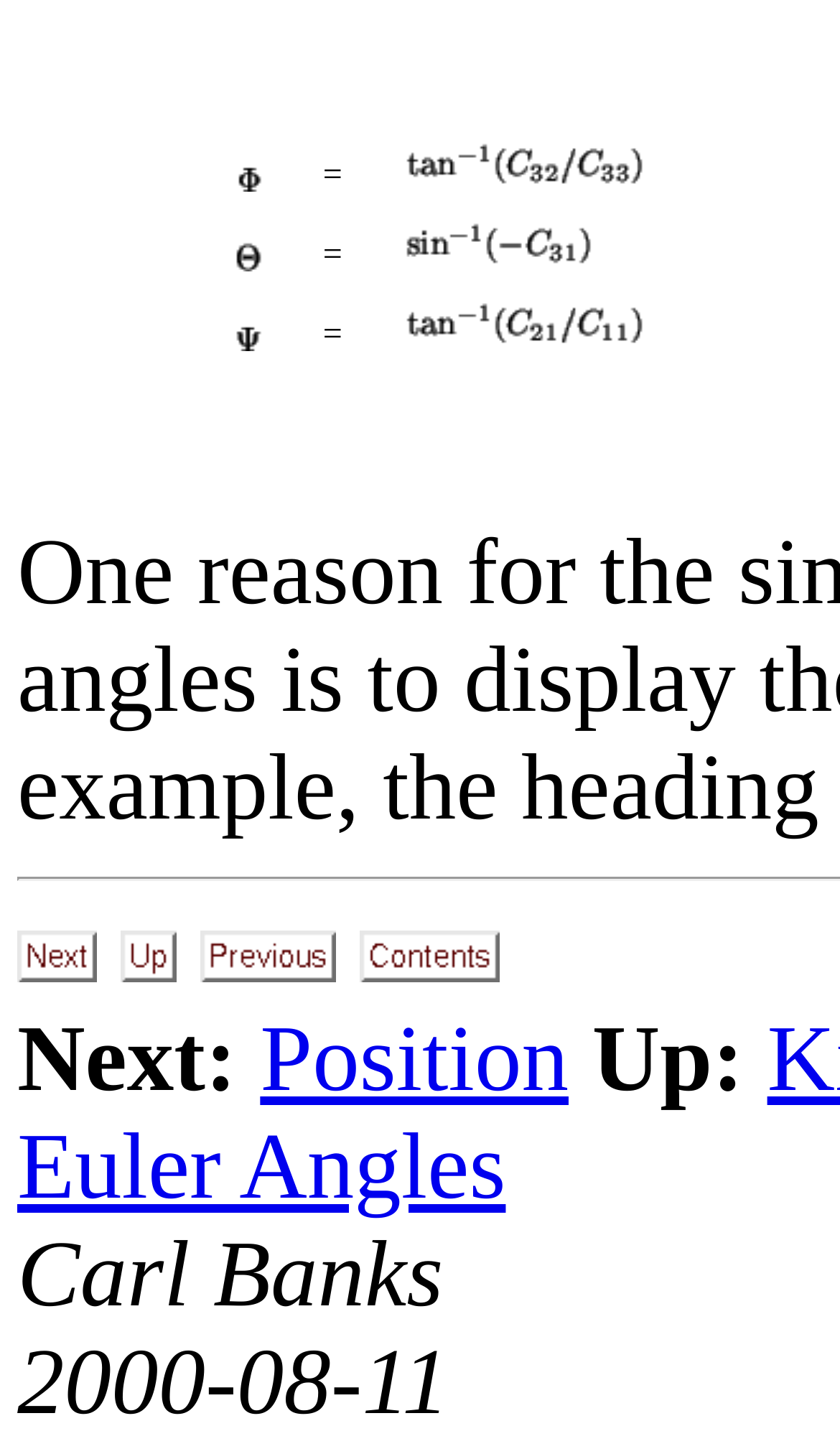Based on the image, provide a detailed response to the question:
What is the date of this content?

The date of this content is 2000-08-11, which is mentioned in the static text '2000-08-11' at the bottom of the webpage.